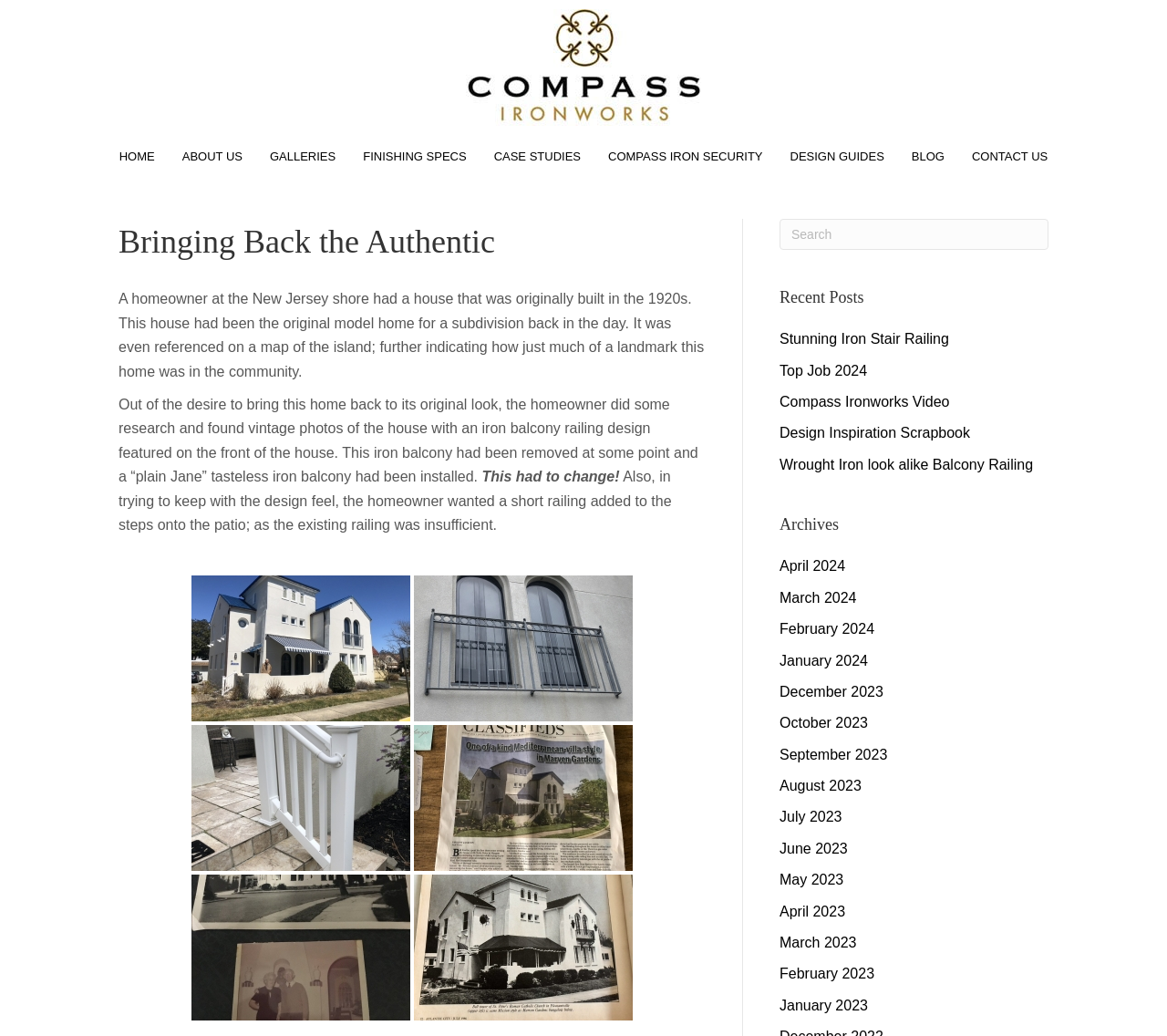Please provide a comprehensive answer to the question below using the information from the image: What is the main topic of this webpage?

Based on the content of the webpage, it appears to be a case study about a homeowner who wanted to restore their house to its original look. The text describes the homeowner's desire to bring the house back to its original state and the process of finding vintage photos to guide the restoration.